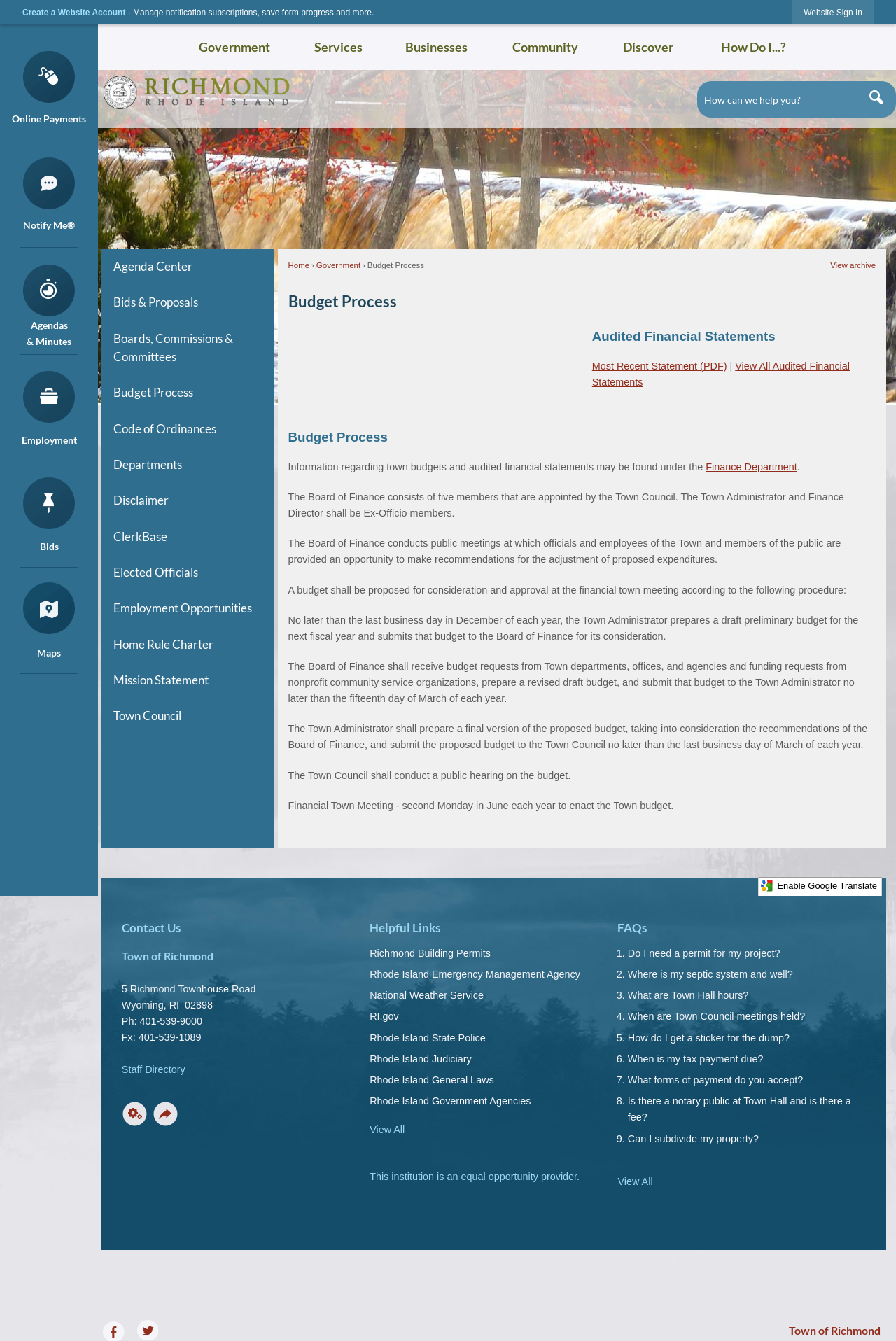Please mark the bounding box coordinates of the area that should be clicked to carry out the instruction: "Contact Us".

[0.136, 0.67, 0.413, 0.821]